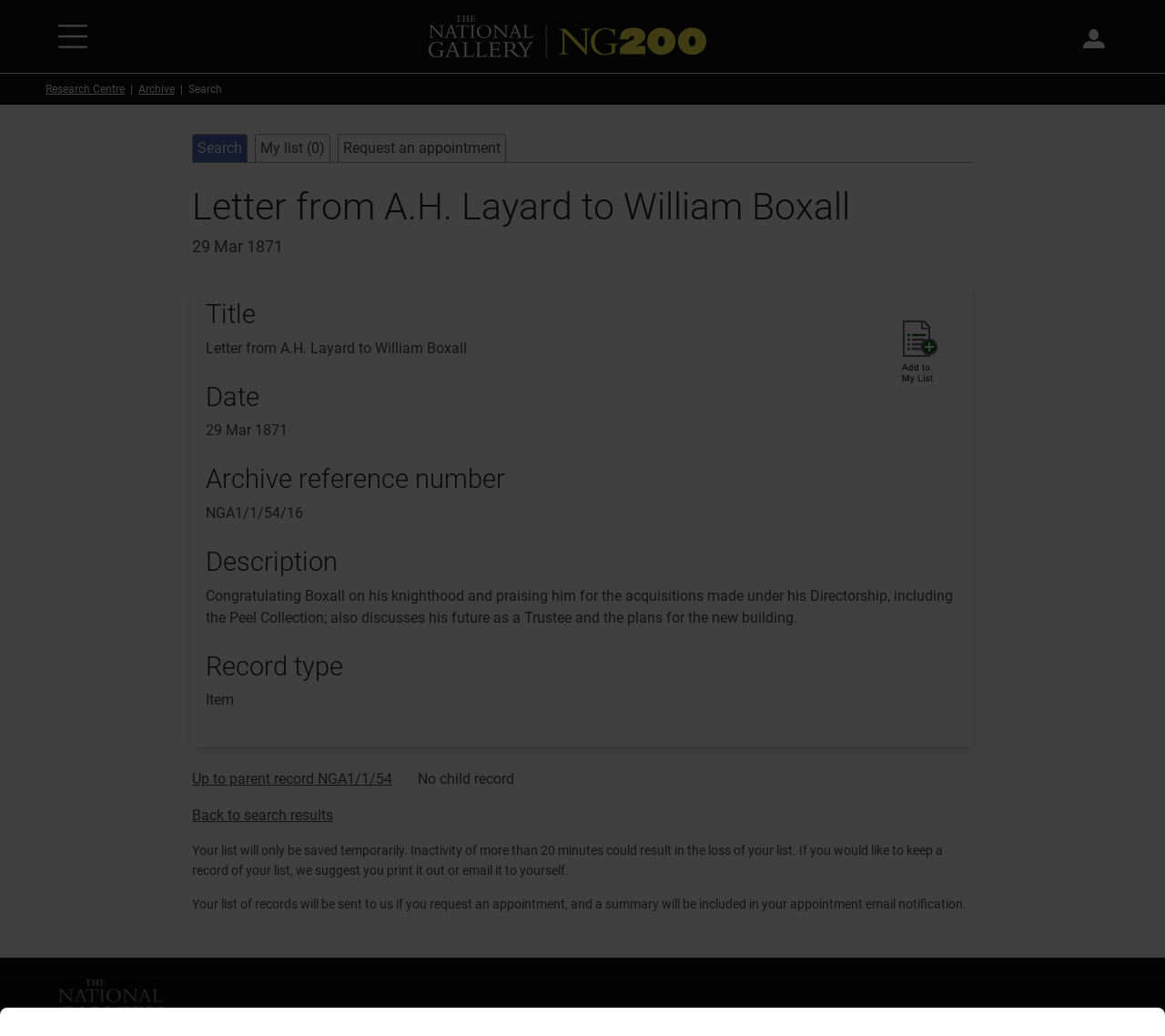Bounding box coordinates are given in the format (top-left x, top-left y, bottom-right x, bottom-right y). All values should be floating point numbers between 0 and 1. Provide the bounding box coordinate for the UI element described as: Up to parent record NGA1/1/54

[0.165, 0.744, 0.337, 0.76]